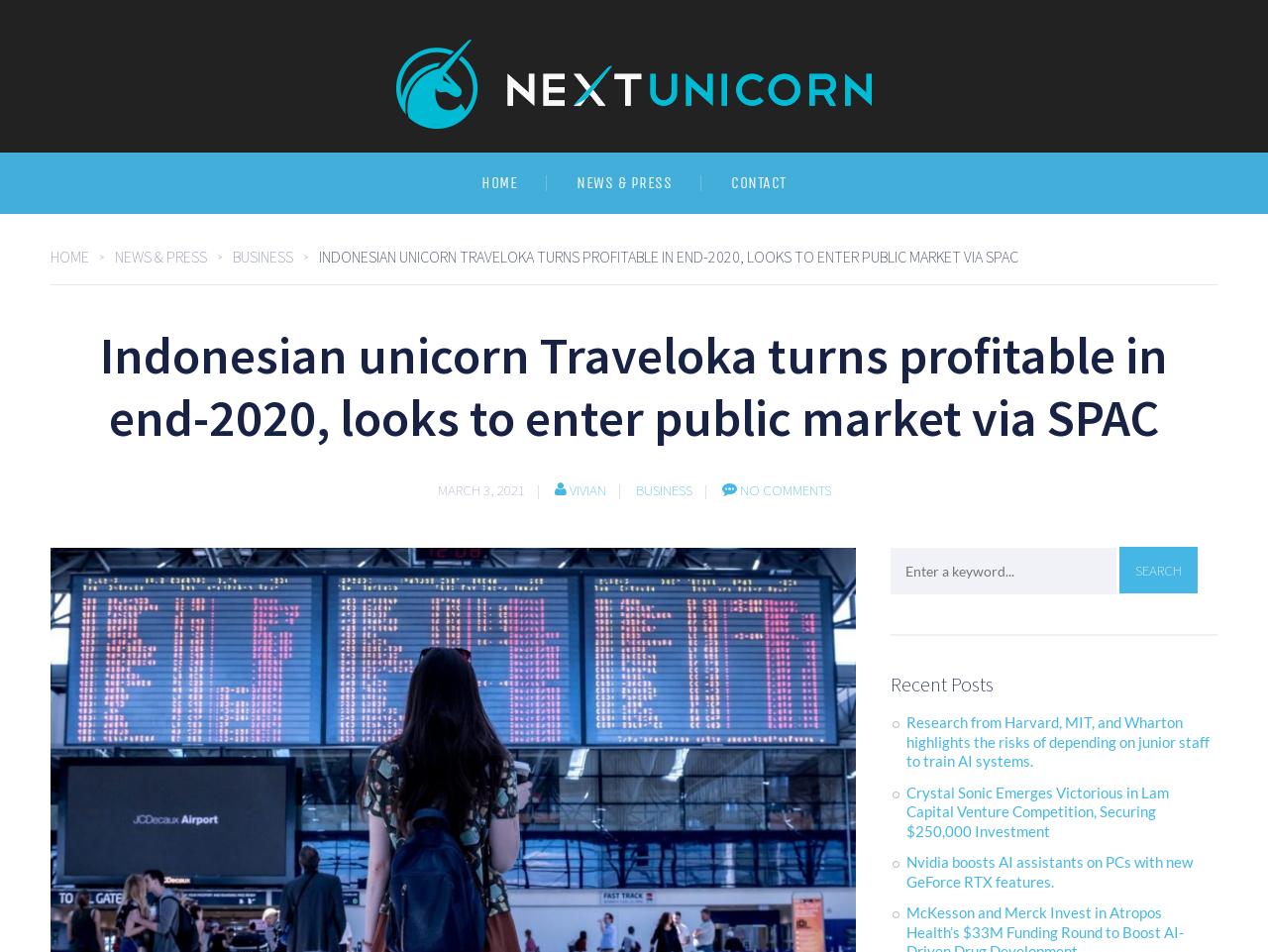Can you find the bounding box coordinates for the element to click on to achieve the instruction: "Search for something"?

[0.883, 0.574, 0.944, 0.623]